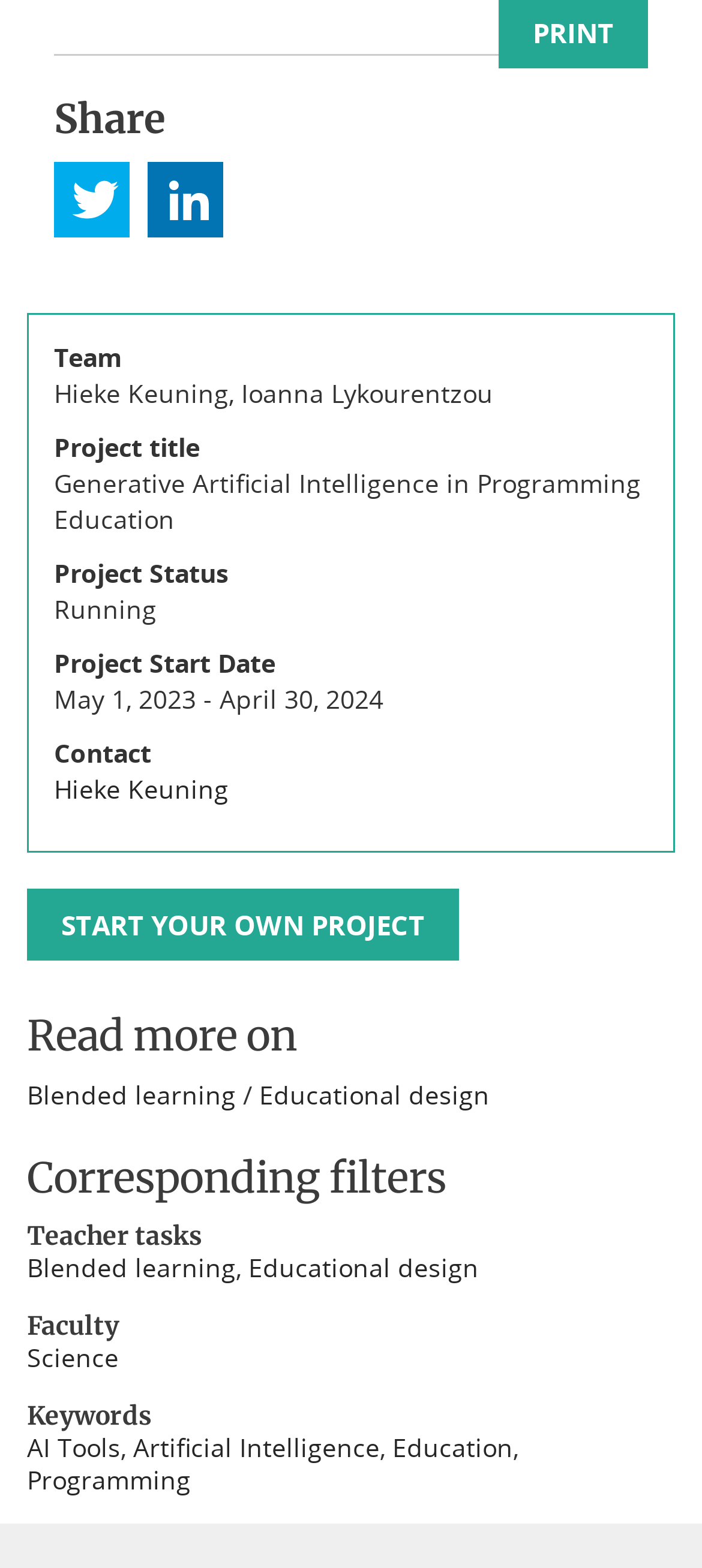Pinpoint the bounding box coordinates of the element to be clicked to execute the instruction: "Read more on 'Blended learning'".

[0.038, 0.687, 0.336, 0.709]